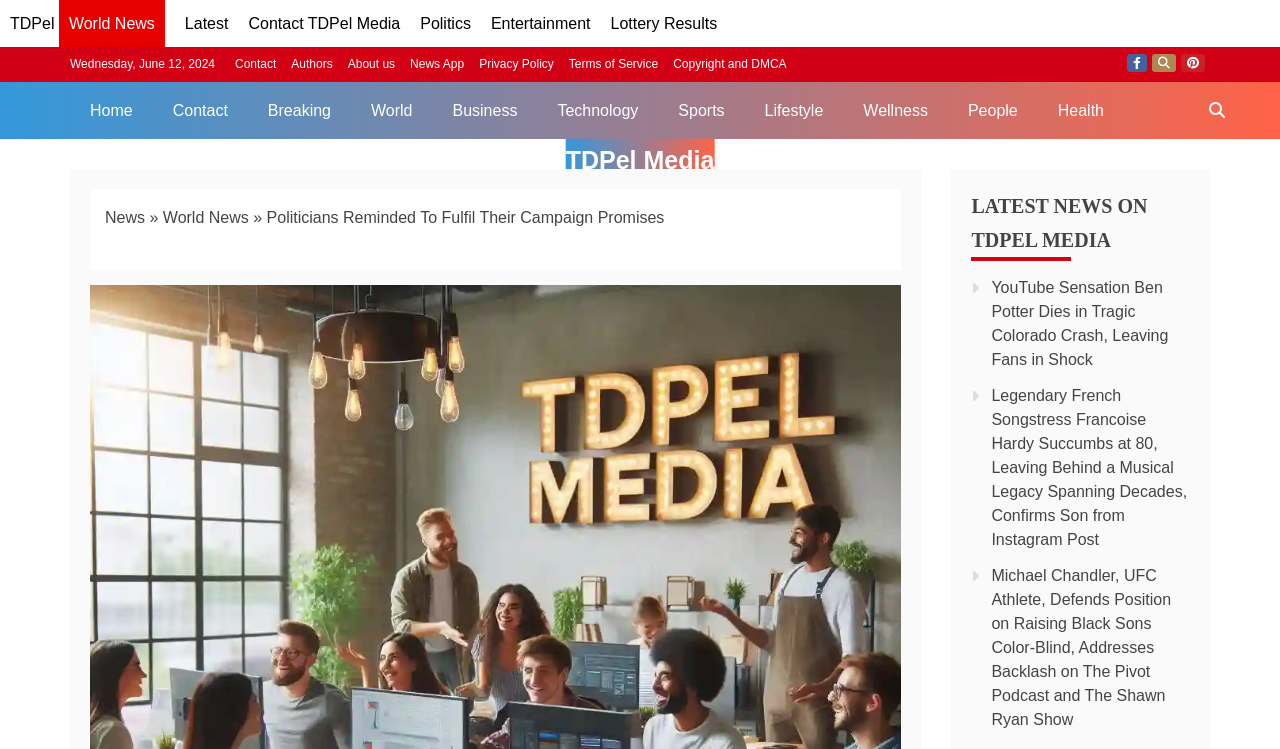What is the category of the news article 'YouTube Sensation Ben Potter Dies in Tragic Colorado Crash, Leaving Fans in Shock'?
From the screenshot, supply a one-word or short-phrase answer.

World News